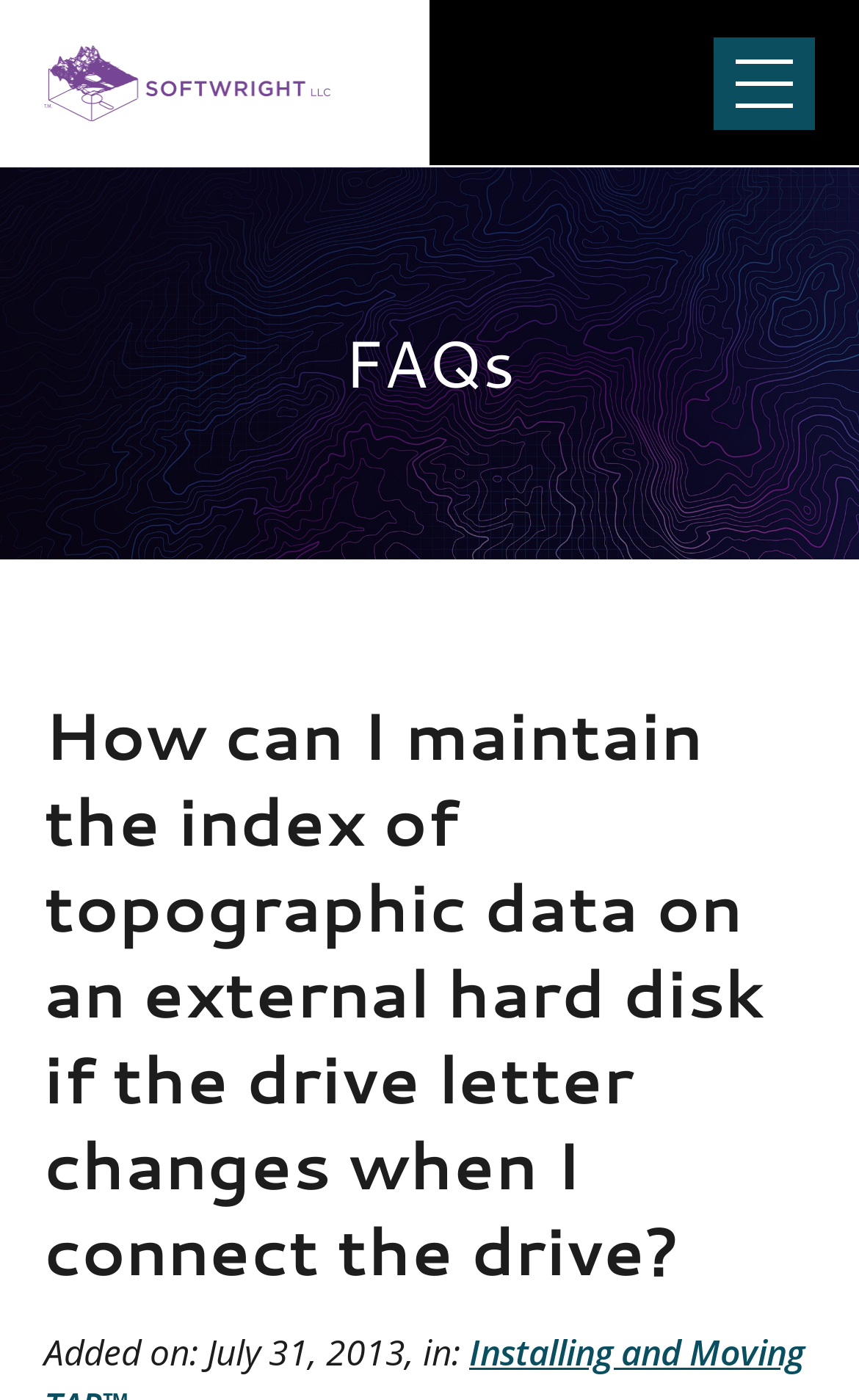What is the name of the company?
Examine the screenshot and reply with a single word or phrase.

Softwright, LLC